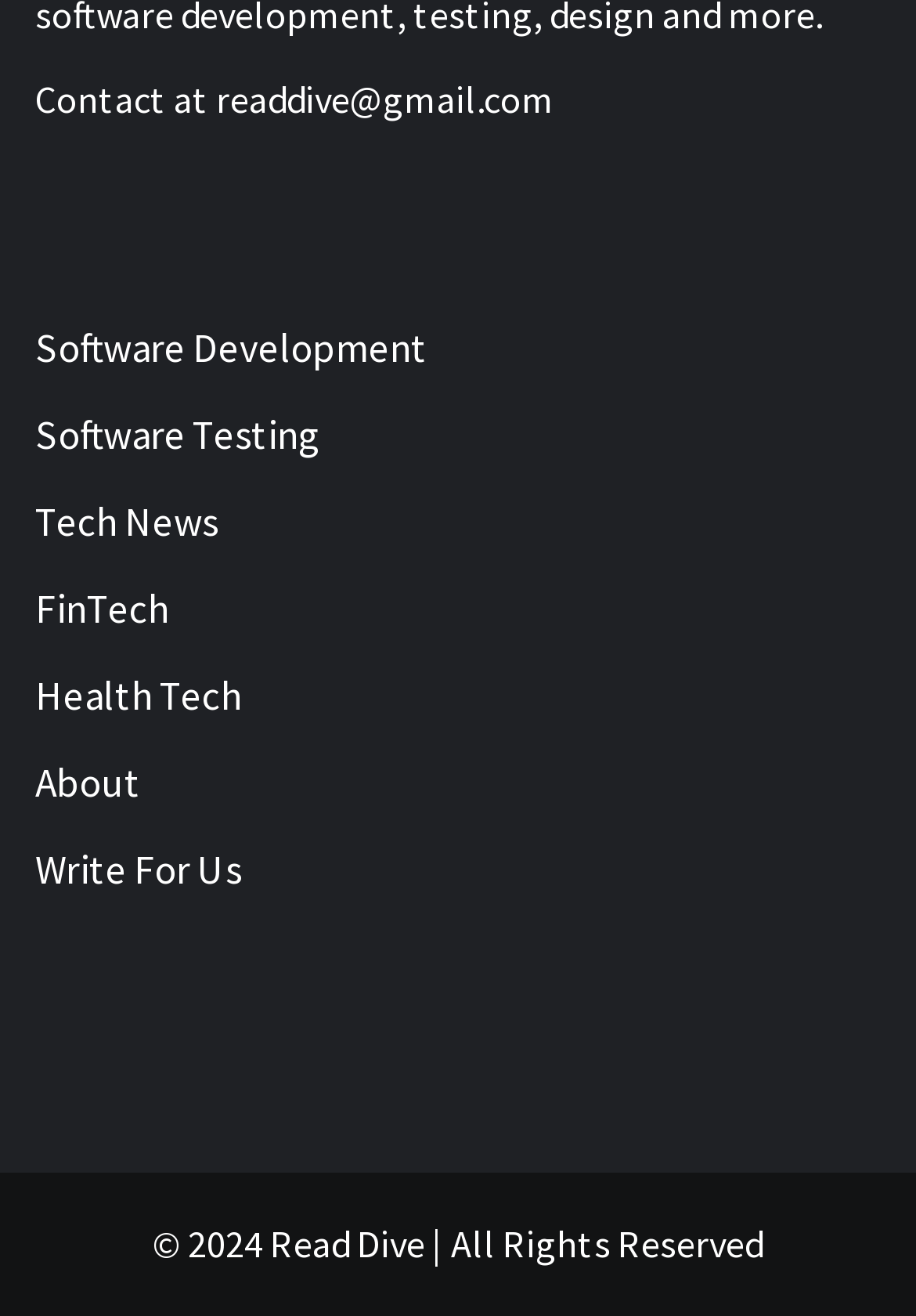Utilize the details in the image to thoroughly answer the following question: How many times does 'Software Development' appear?

I found two links with the text 'Software Development', one in the top section and another in the bottom section of the webpage.